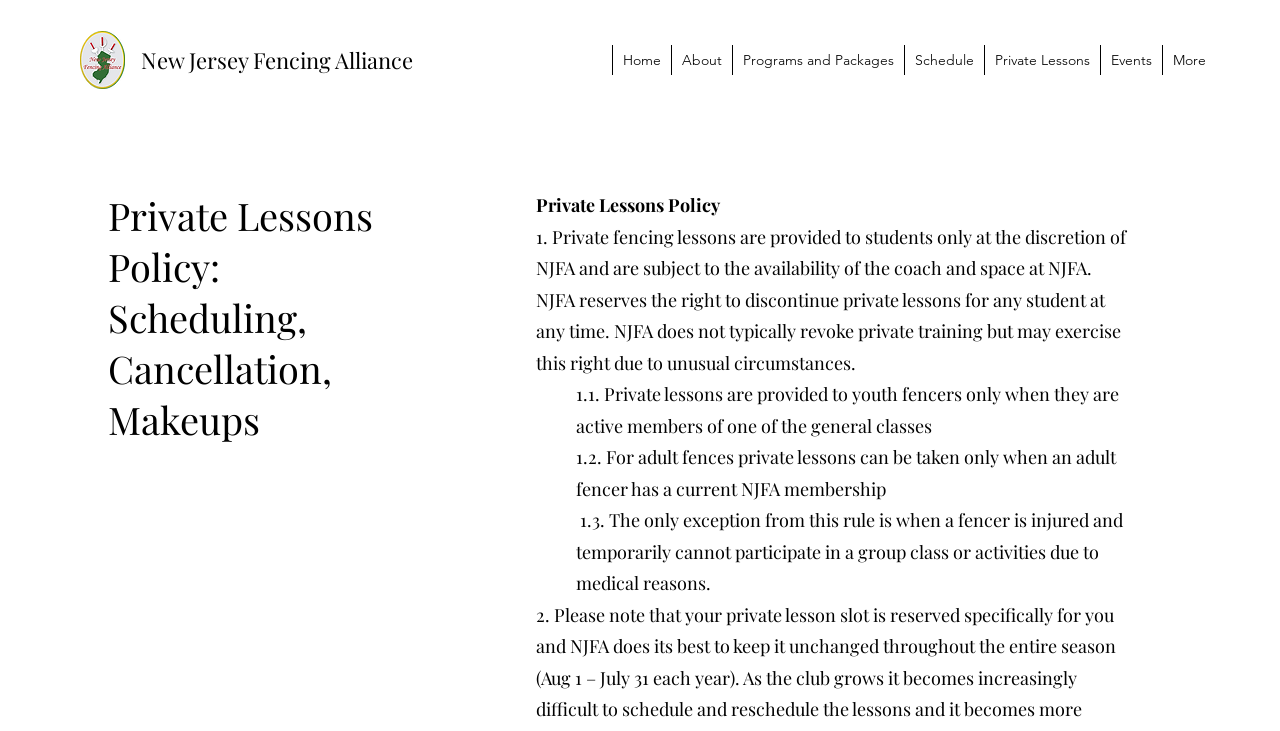Provide the bounding box coordinates of the UI element that matches the description: "Events".

[0.859, 0.062, 0.908, 0.103]